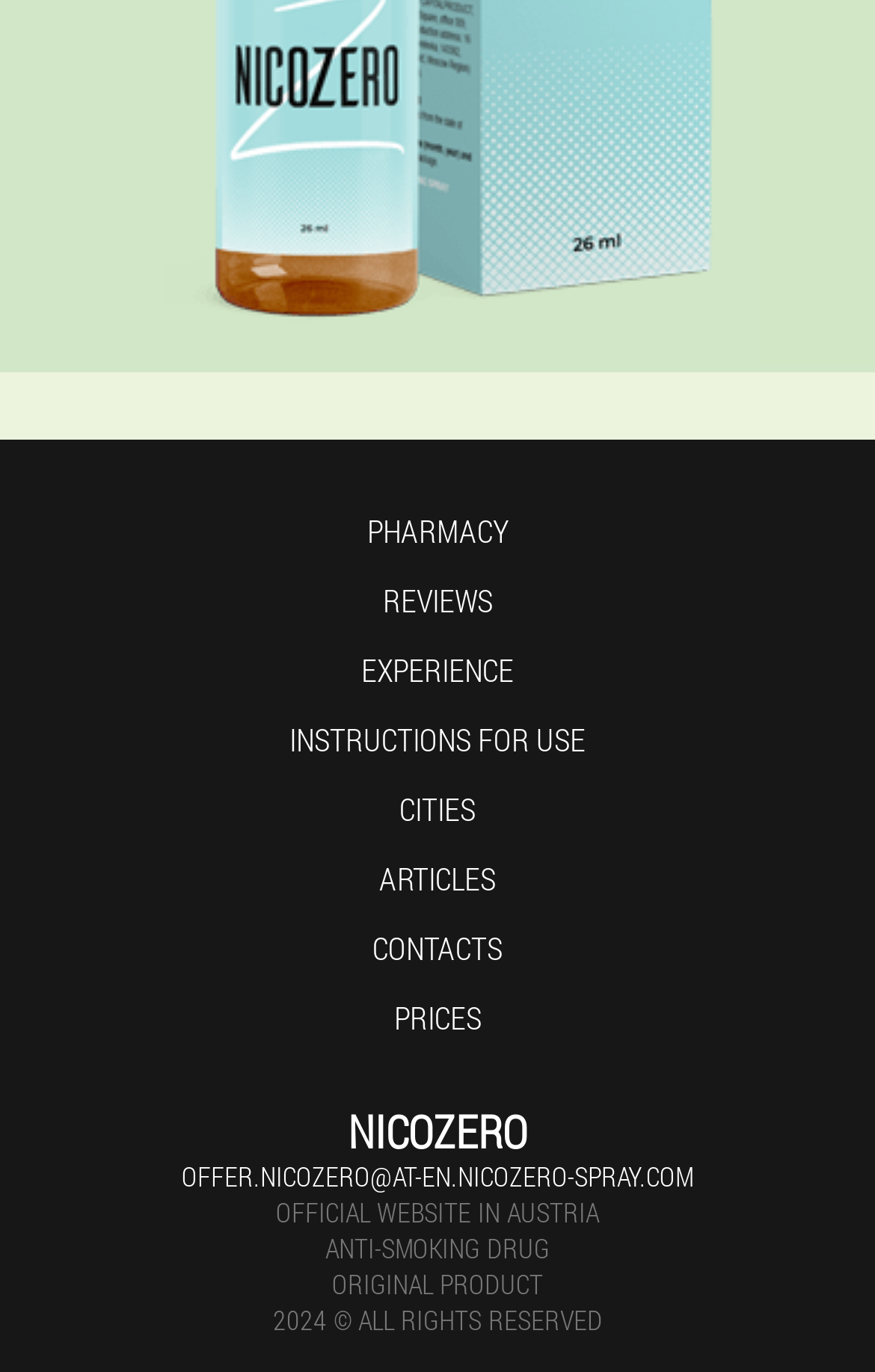Given the element description: "Prices", predict the bounding box coordinates of the UI element it refers to, using four float numbers between 0 and 1, i.e., [left, top, right, bottom].

[0.45, 0.725, 0.55, 0.756]